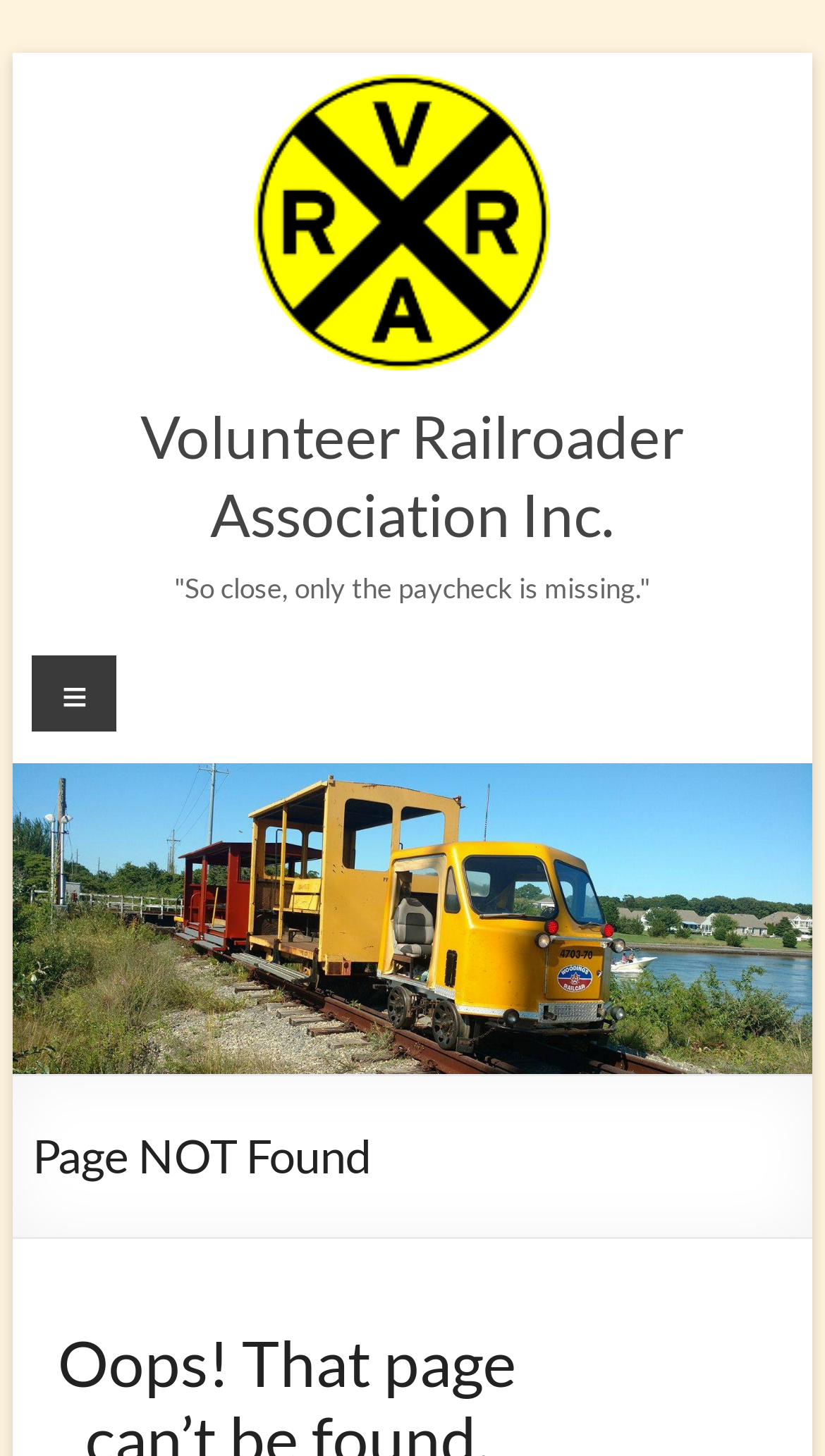Explain in detail what you observe on this webpage.

The webpage is about the Volunteer Railroader Association Inc. At the top-left corner, there is a link to "Skip to content". Below it, there is a prominent link to the organization's name, accompanied by a large image with the same name. 

To the right of the organization's name, there is a heading with the same text. Below this heading, there is a quote "So close, only the paycheck is missing." 

On the top-right side, there is a link to the organization's name again. Below it, there is a static text "Menu". 

At the bottom of the page, there is a large image that spans almost the entire width of the page, with the organization's name again. Above this image, there is a heading that reads "Page NOT Found".